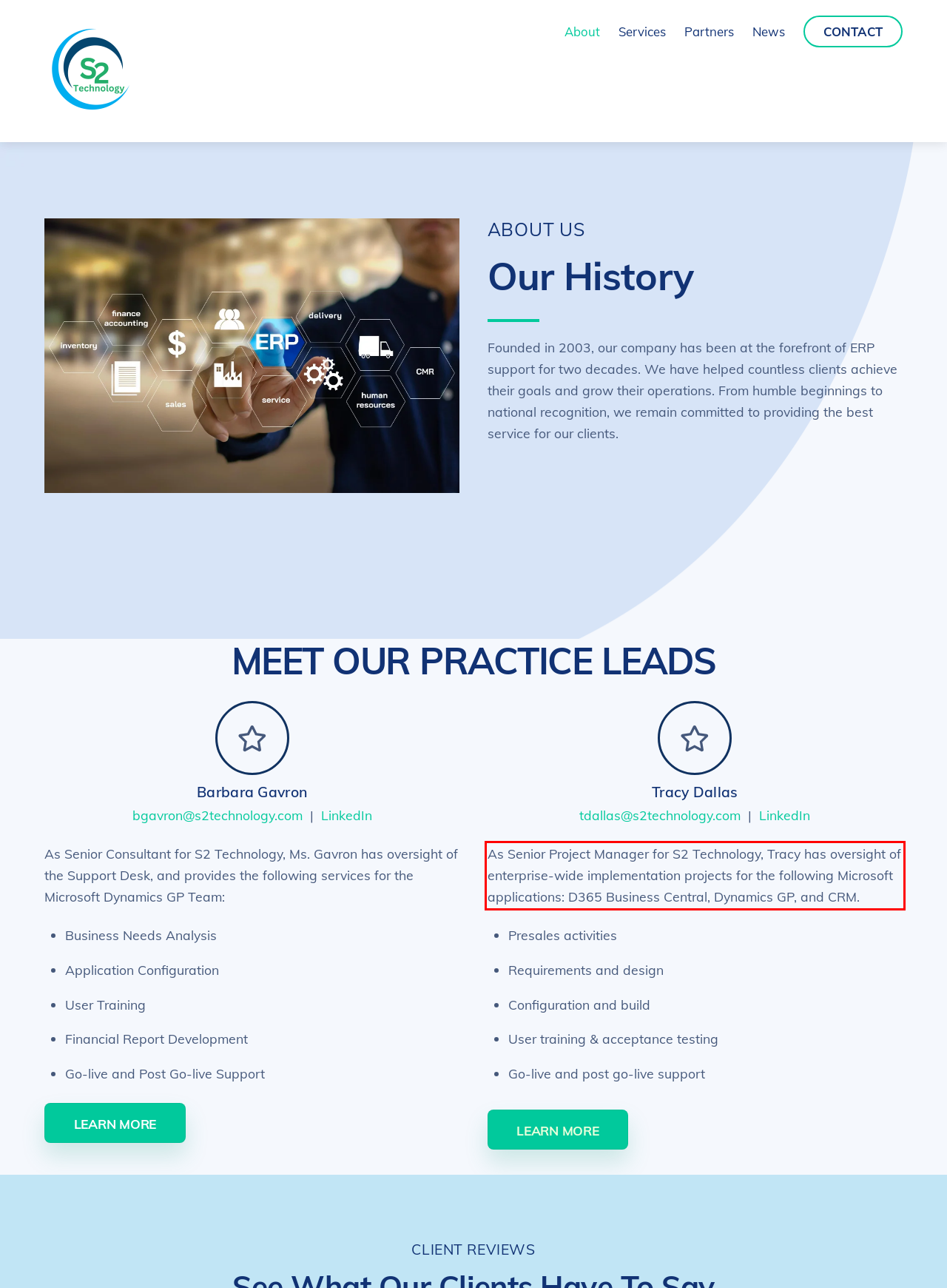Analyze the screenshot of the webpage that features a red bounding box and recognize the text content enclosed within this red bounding box.

As Senior Project Manager for S2 Technology, Tracy has oversight of enterprise-wide implementation projects for the following Microsoft applications: D365 Business Central, Dynamics GP, and CRM.